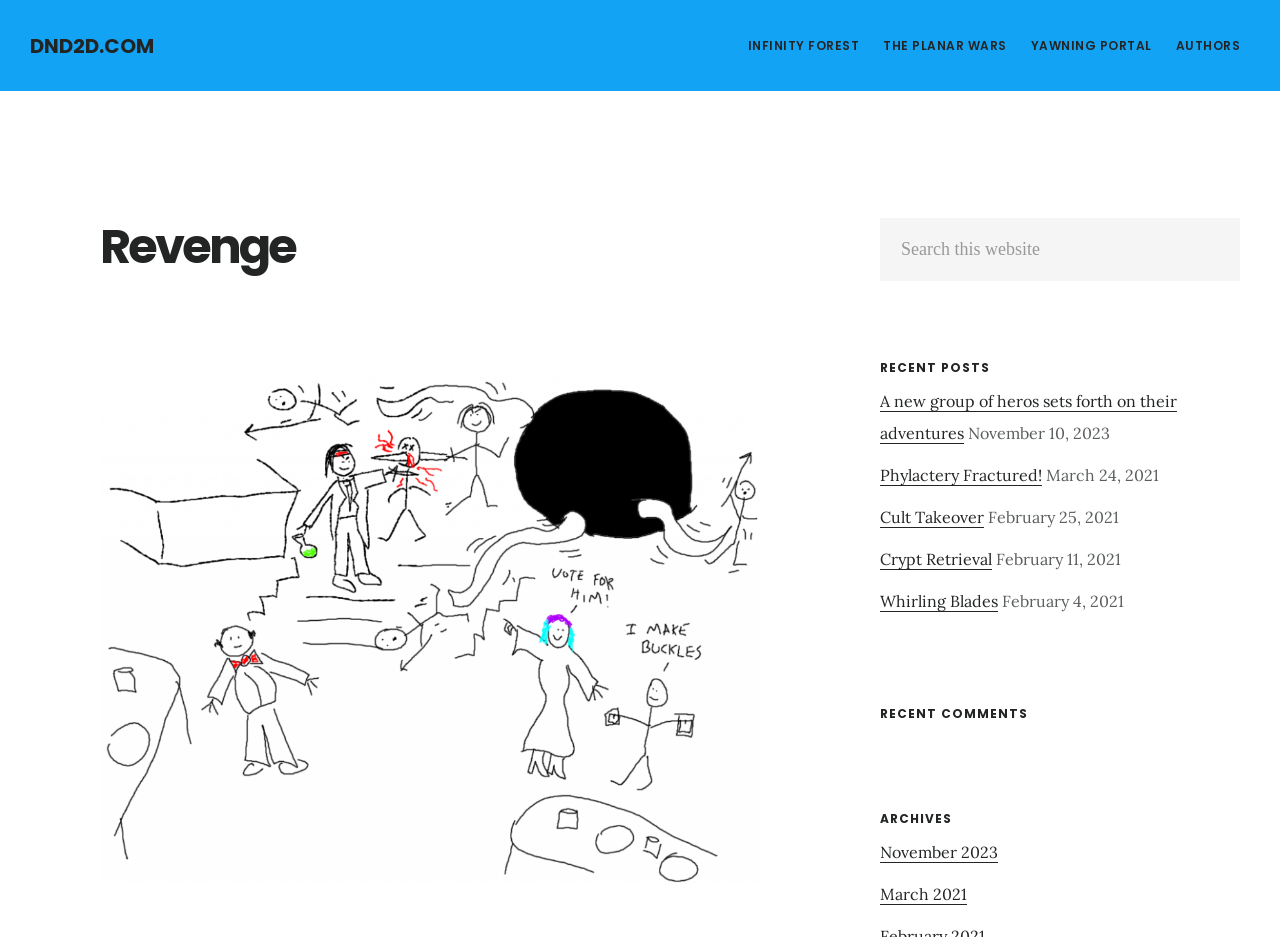Please indicate the bounding box coordinates for the clickable area to complete the following task: "View ARCHIVES". The coordinates should be specified as four float numbers between 0 and 1, i.e., [left, top, right, bottom].

[0.688, 0.866, 0.969, 0.882]